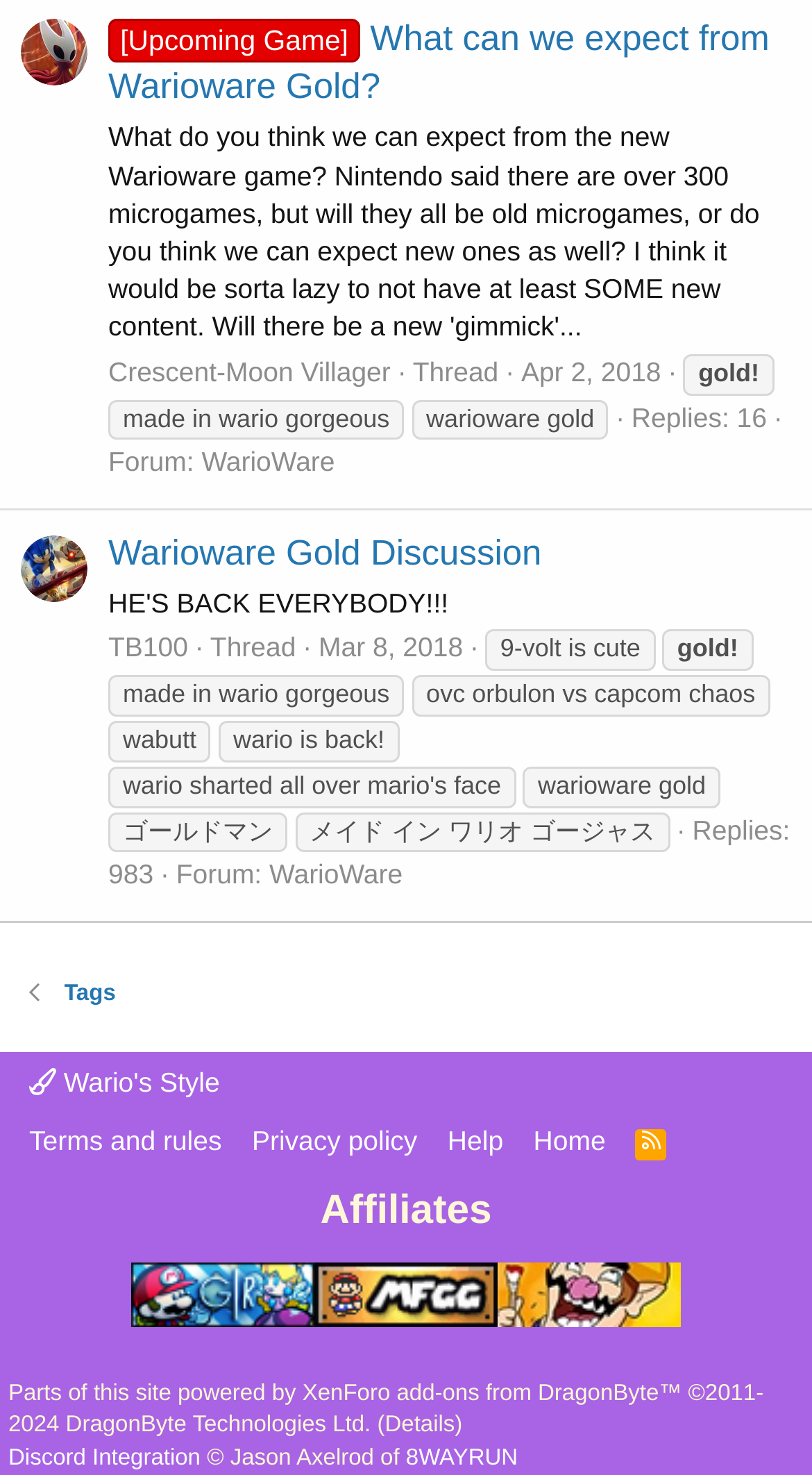With reference to the screenshot, provide a detailed response to the question below:
What is the name of the forum?

I found the answer by looking at the link 'WarioWare' which is located near the forum information.